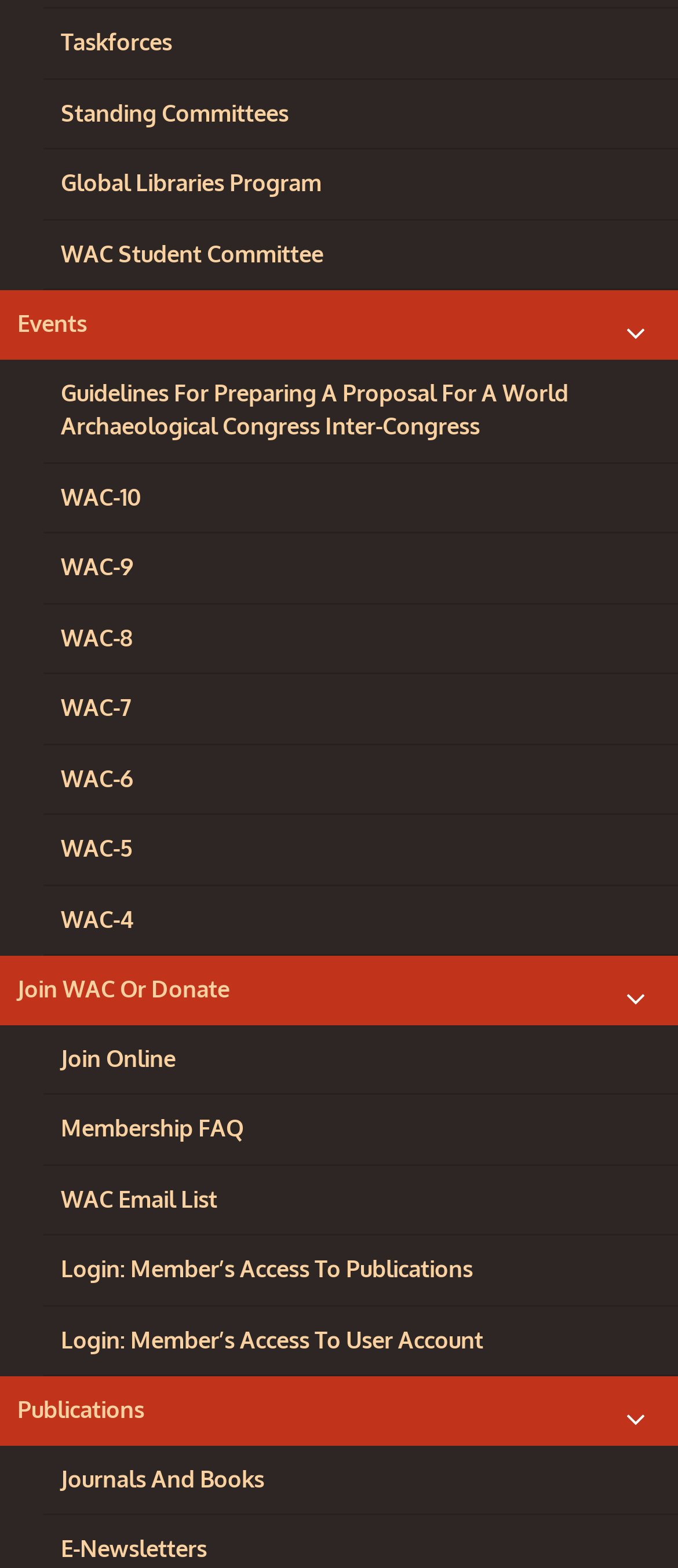Given the description "WAC-4", provide the bounding box coordinates of the corresponding UI element.

[0.064, 0.565, 1.0, 0.61]